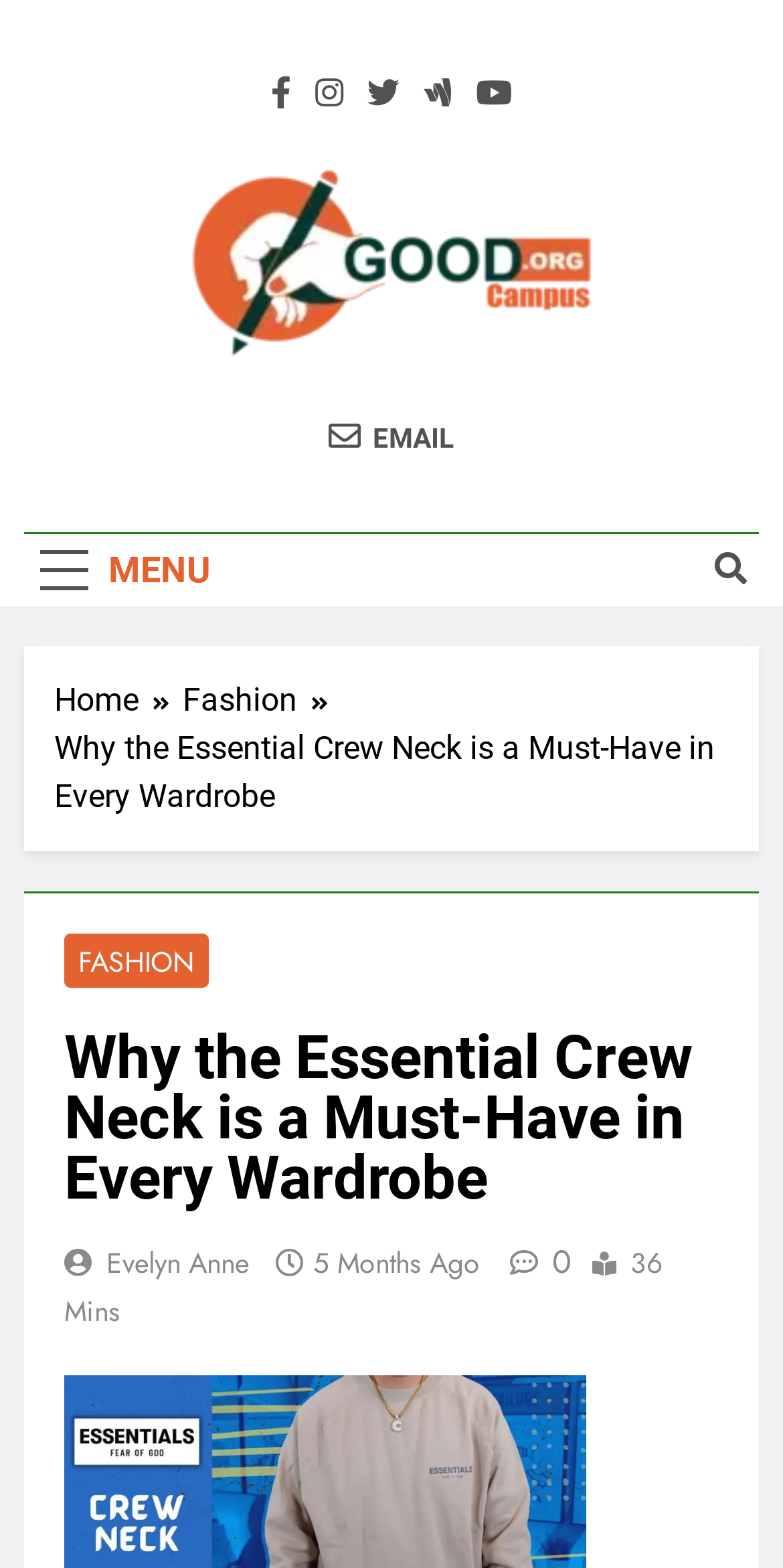How long does it take to read the article?
Based on the image, answer the question with a single word or brief phrase.

36 Mins